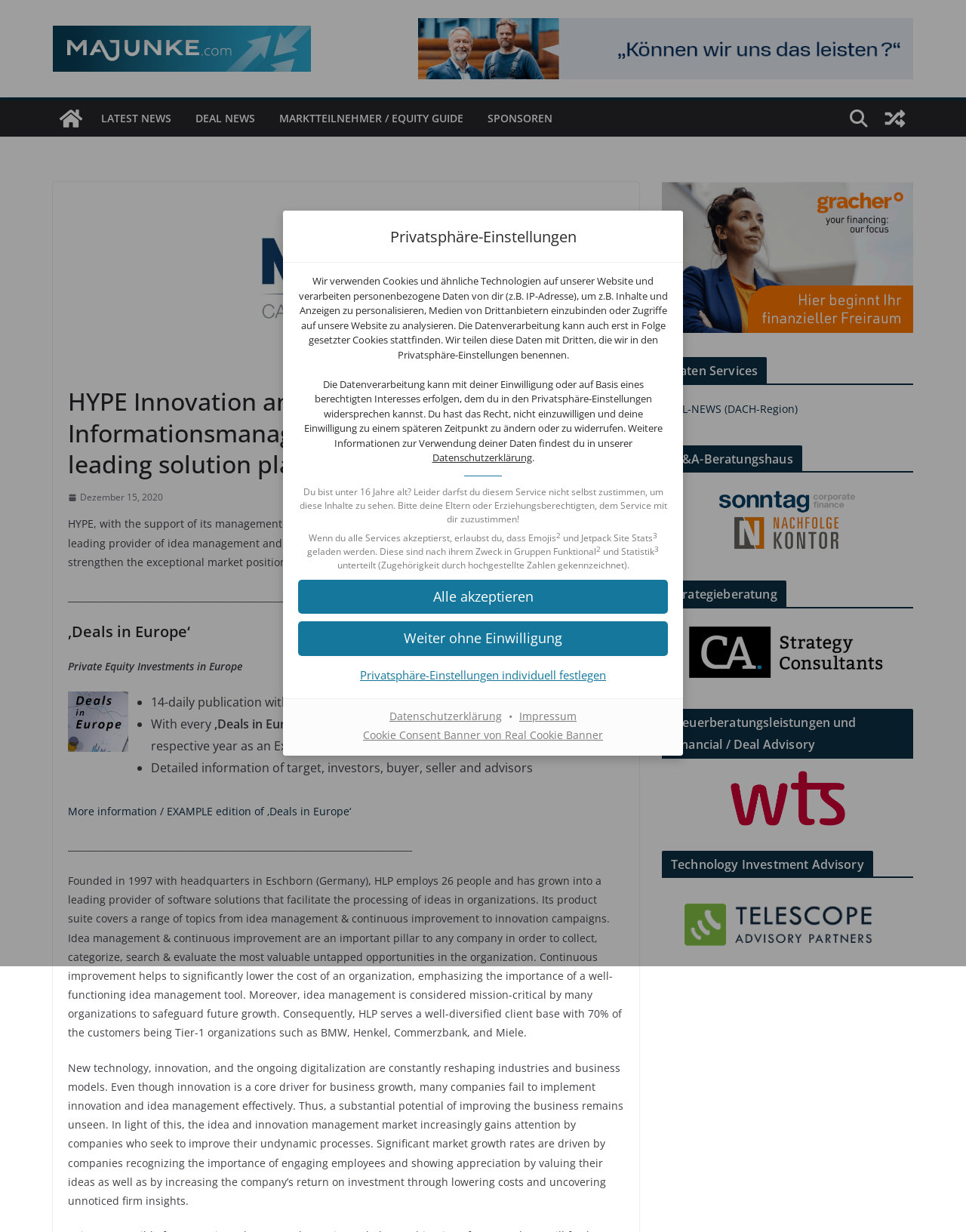From the element description: "DEAL-NEWS (DACH-Region)", extract the bounding box coordinates of the UI element. The coordinates should be expressed as four float numbers between 0 and 1, in the order [left, top, right, bottom].

[0.685, 0.326, 0.826, 0.337]